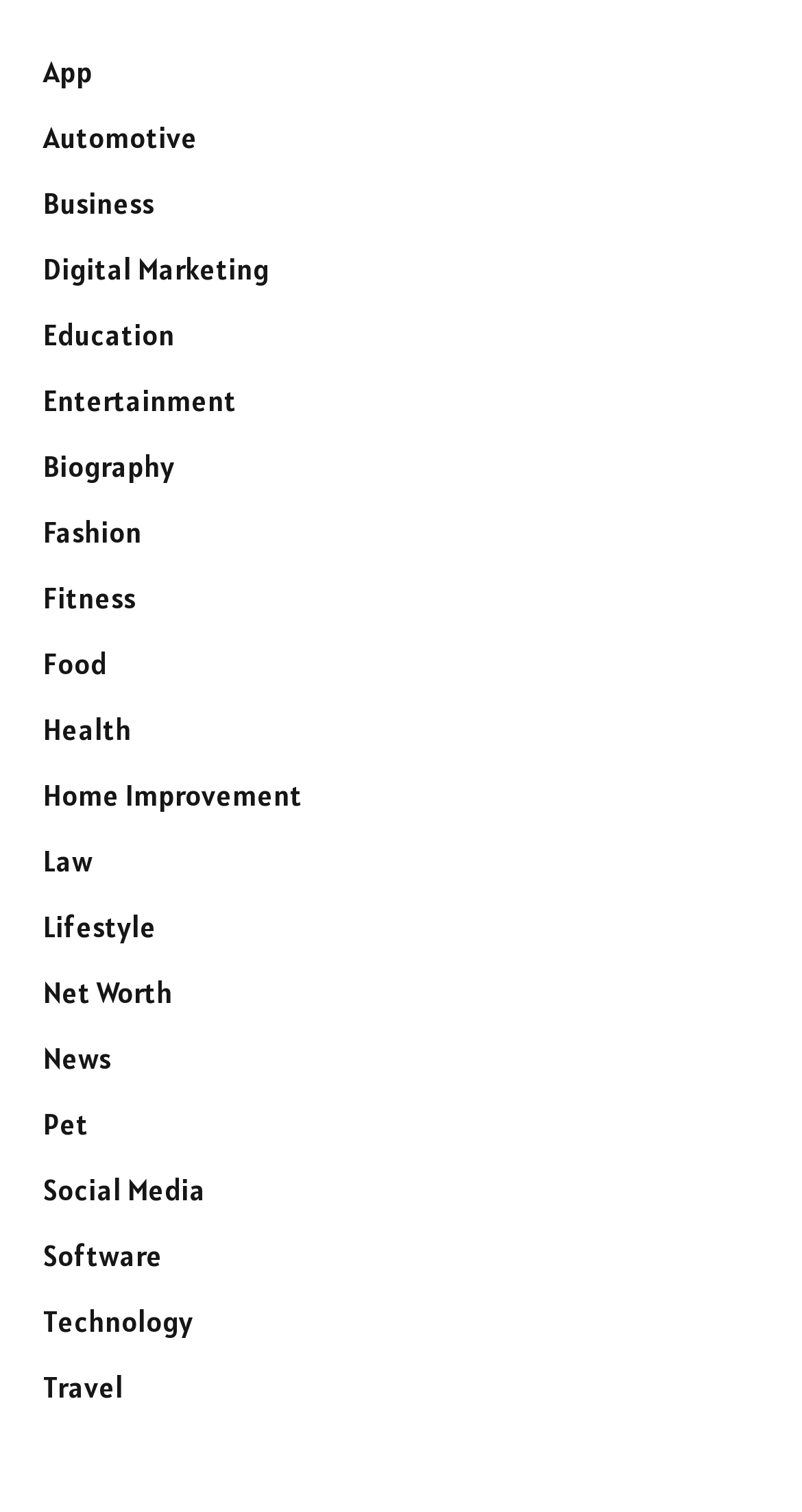Locate the bounding box coordinates of the area where you should click to accomplish the instruction: "Read about Entertainment".

[0.054, 0.253, 0.295, 0.278]